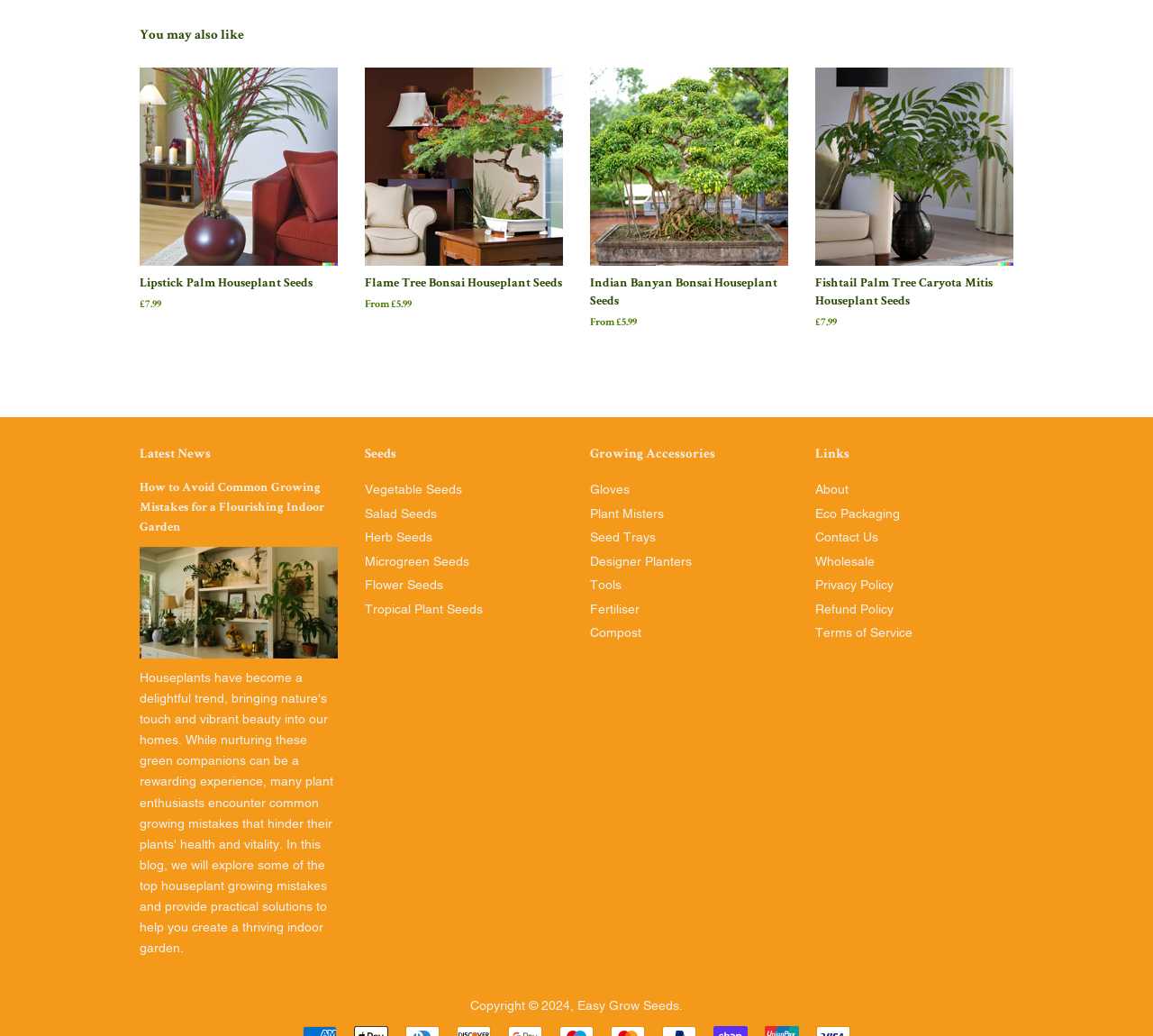Find the bounding box coordinates of the clickable region needed to perform the following instruction: "View Lipstick Palm Houseplant Seeds". The coordinates should be provided as four float numbers between 0 and 1, i.e., [left, top, right, bottom].

[0.121, 0.065, 0.293, 0.333]